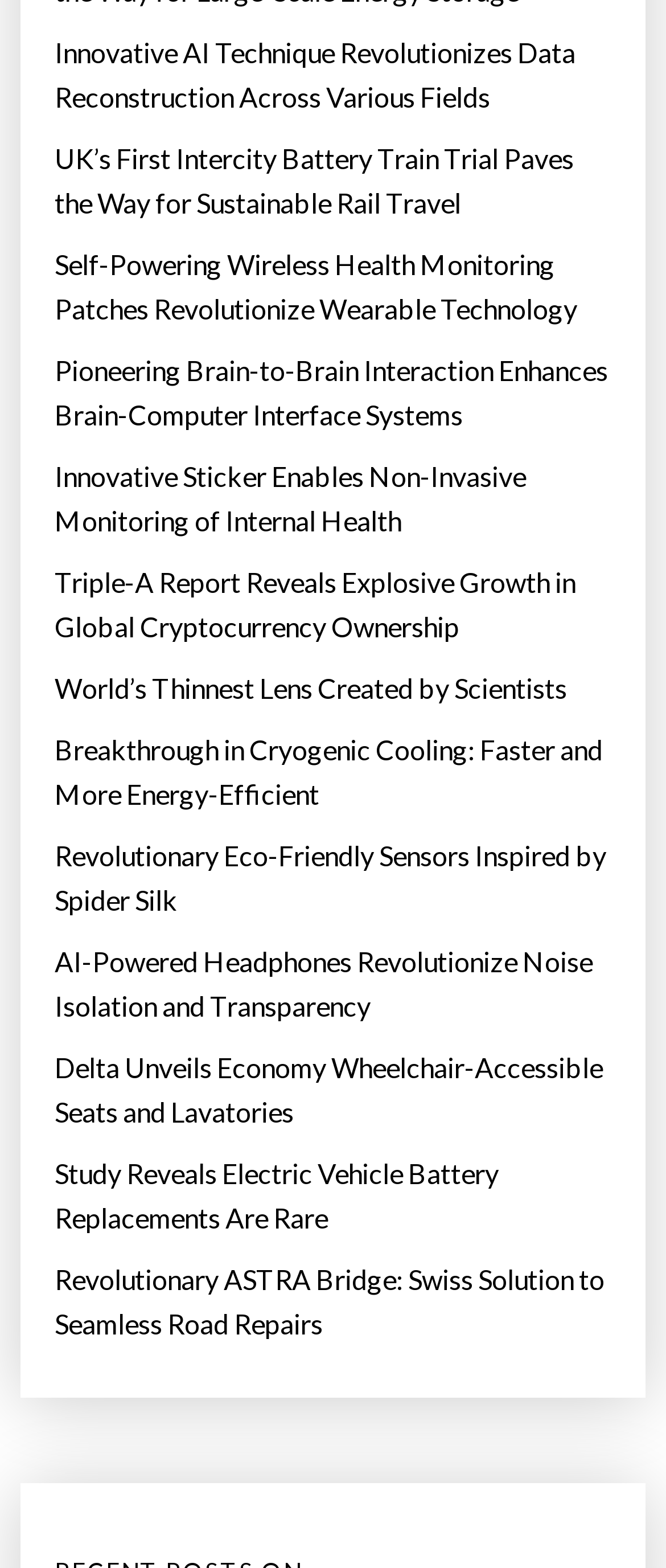Determine the bounding box coordinates of the UI element described below. Use the format (top-left x, top-left y, bottom-right x, bottom-right y) with floating point numbers between 0 and 1: parent_node: RECENT POSTS ON FUTURISTSPEAKER.COM

[0.082, 0.968, 0.118, 0.994]